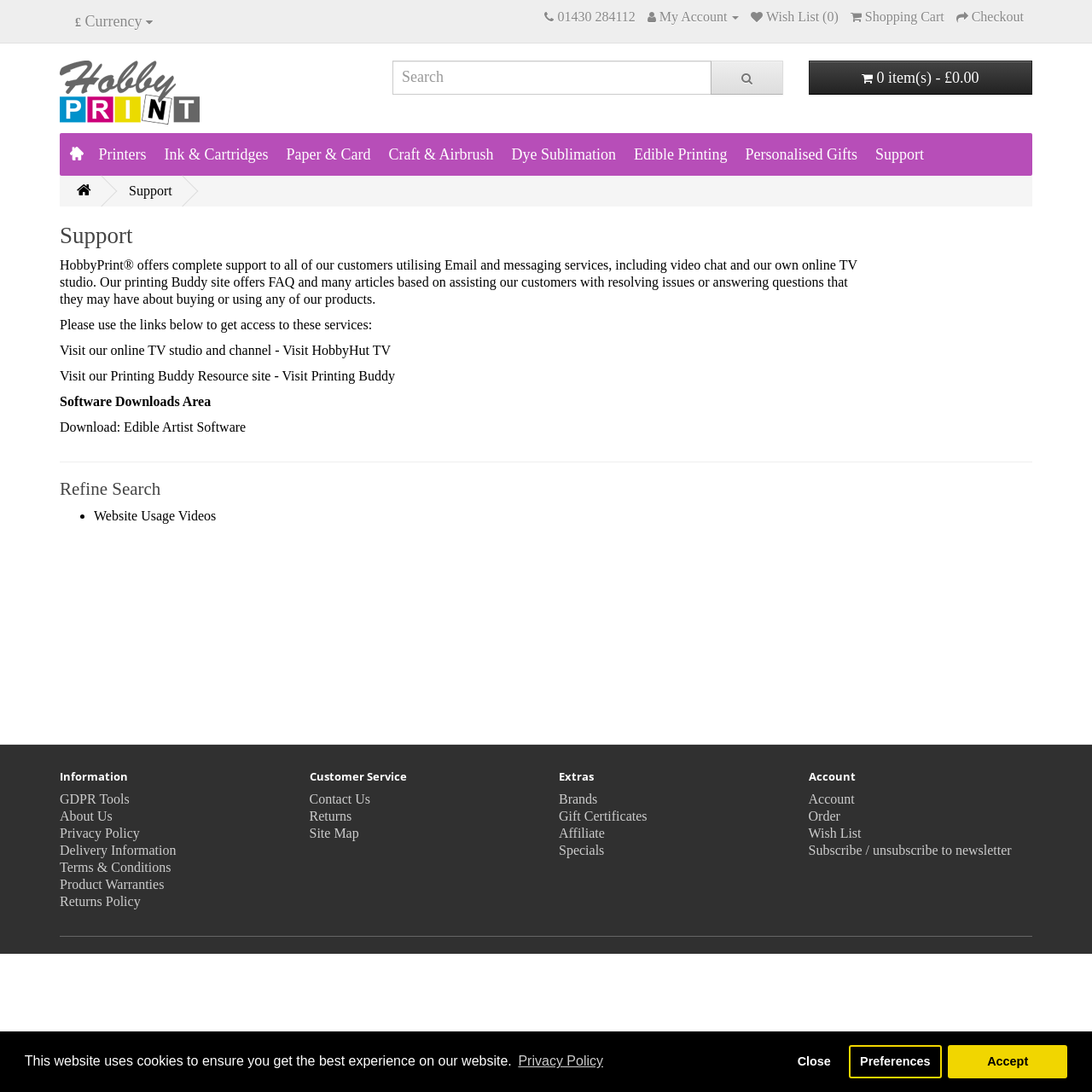What is the phone number of HobbyPrint?
Your answer should be a single word or phrase derived from the screenshot.

01430 284112